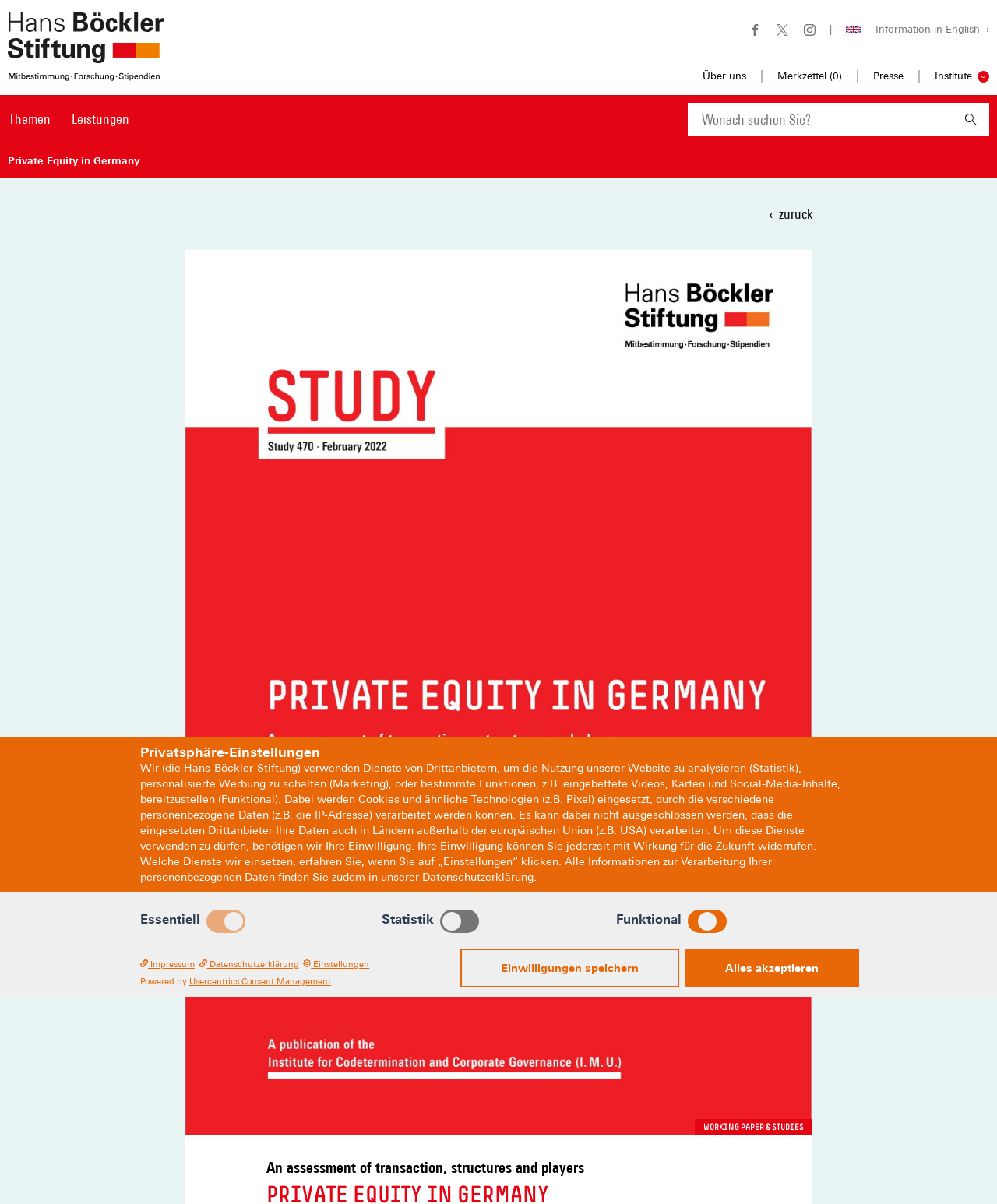Please provide a comprehensive answer to the question based on the screenshot: How many social media platforms are listed?

In the 'Social Media Navigation', there are three social media platforms listed: Facebook, Instagram, and another platform that is not specified.